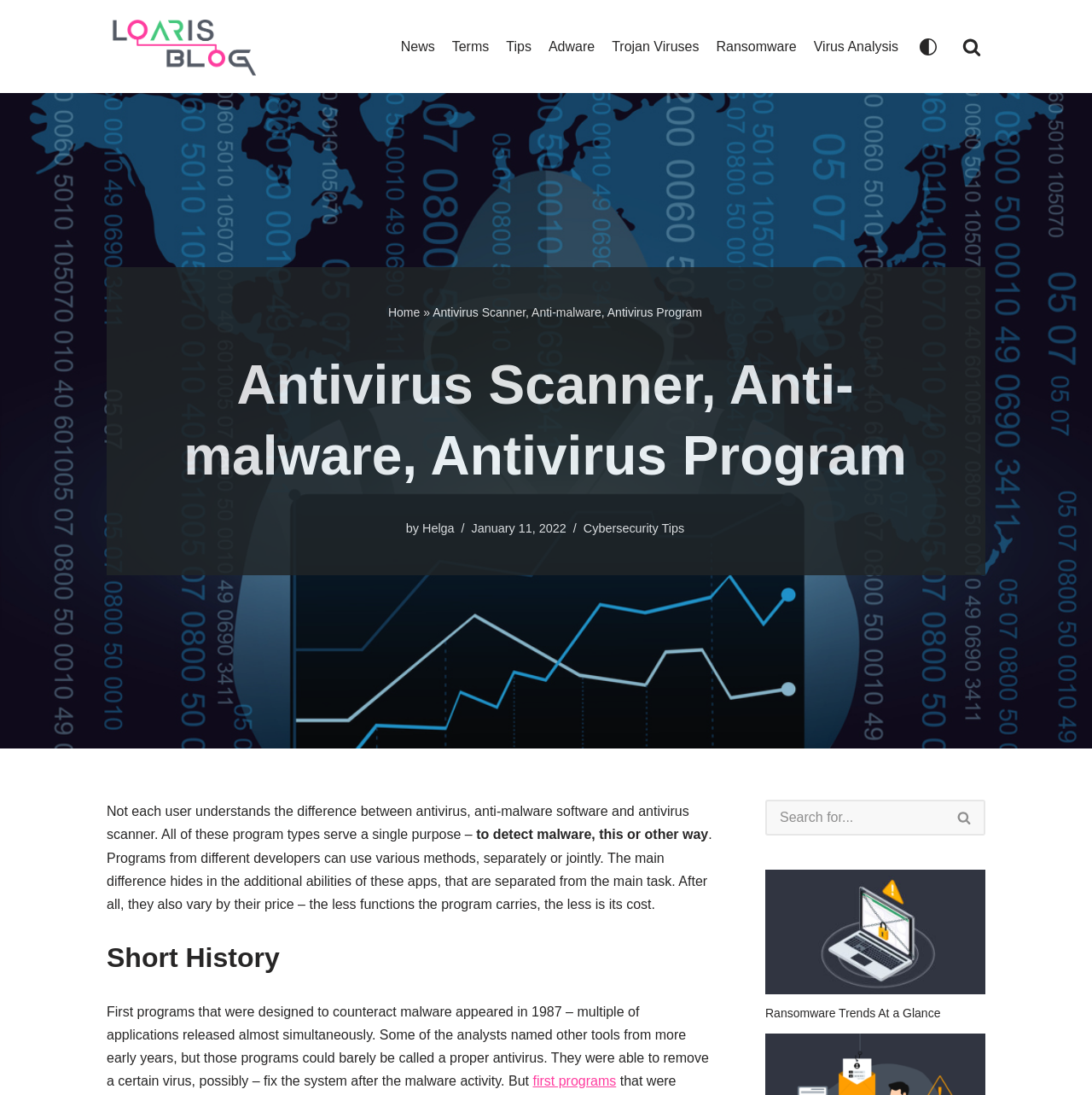Please locate the clickable area by providing the bounding box coordinates to follow this instruction: "Visit the 'Ransomware Trends At a Glance' page".

[0.701, 0.794, 0.902, 0.915]